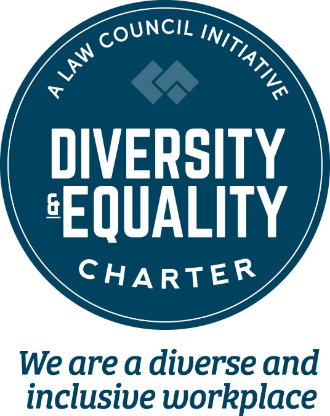Give a one-word or short phrase answer to this question: 
What kind of workplace is promoted by the charter?

Diverse and inclusive